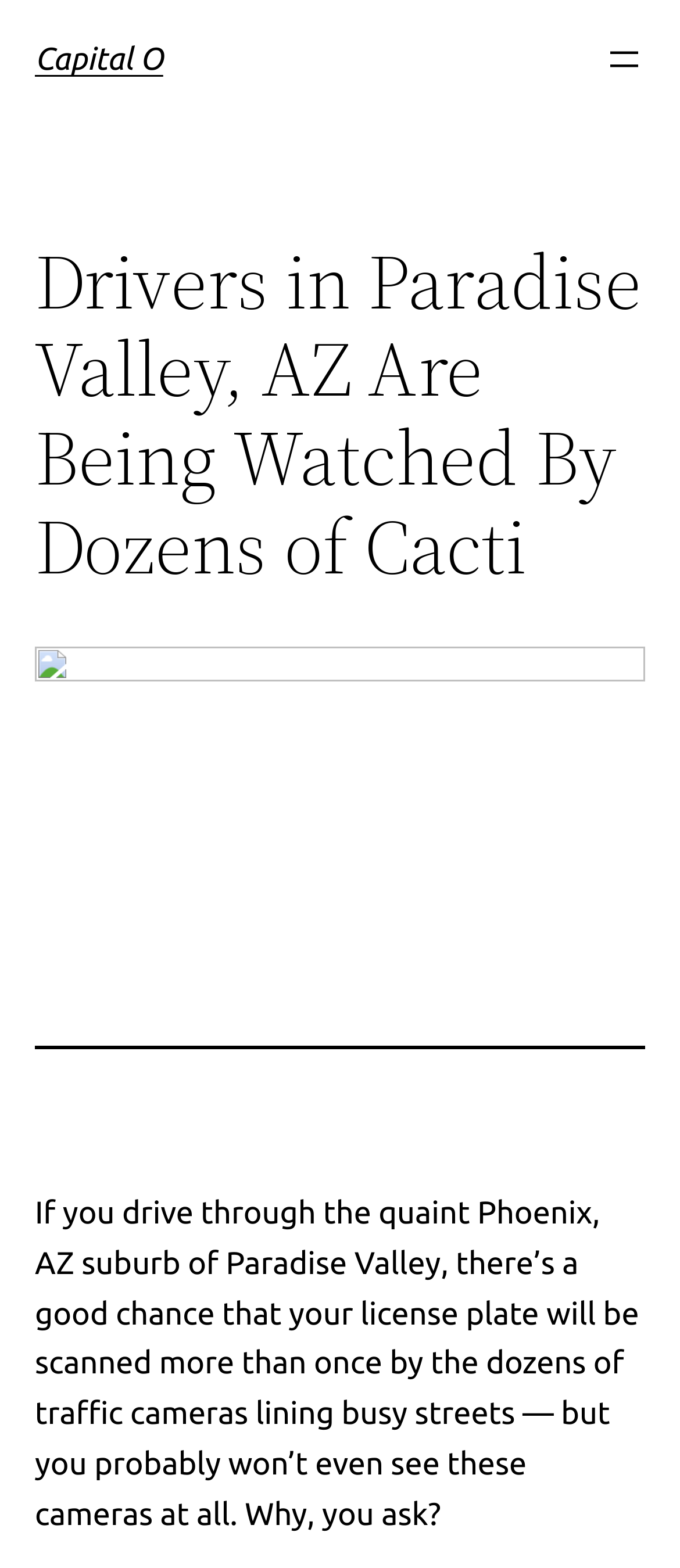Consider the image and give a detailed and elaborate answer to the question: 
What is the purpose of the cameras lining busy streets?

The article states that 'your license plate will be scanned more than once by the dozens of traffic cameras lining busy streets', implying that the purpose of these cameras is to scan license plates.